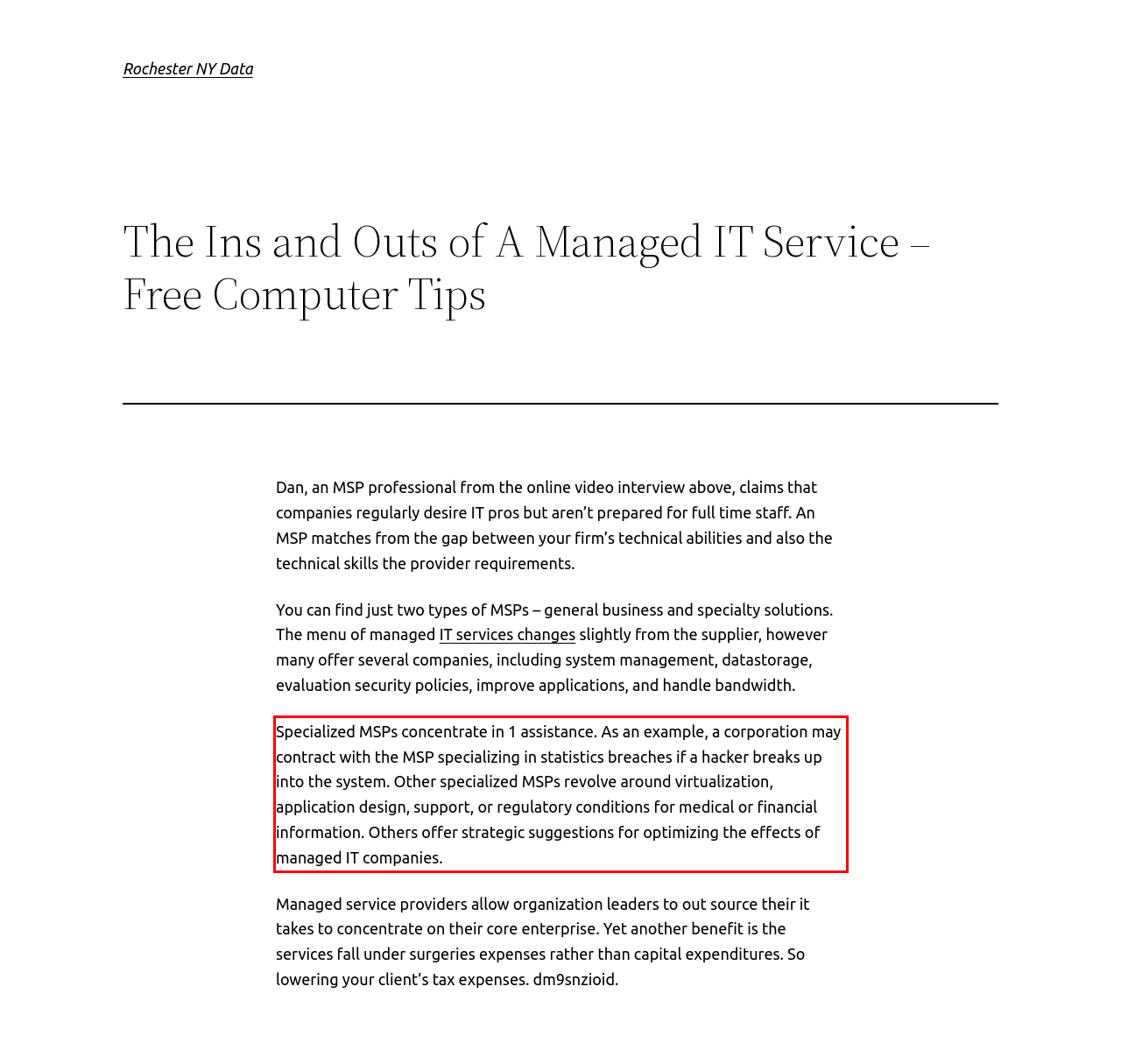You are presented with a screenshot containing a red rectangle. Extract the text found inside this red bounding box.

Specialized MSPs concentrate in 1 assistance. As an example, a corporation may contract with the MSP specializing in statistics breaches if a hacker breaks up into the system. Other specialized MSPs revolve around virtualization, application design, support, or regulatory conditions for medical or financial information. Others offer strategic suggestions for optimizing the effects of managed IT companies.